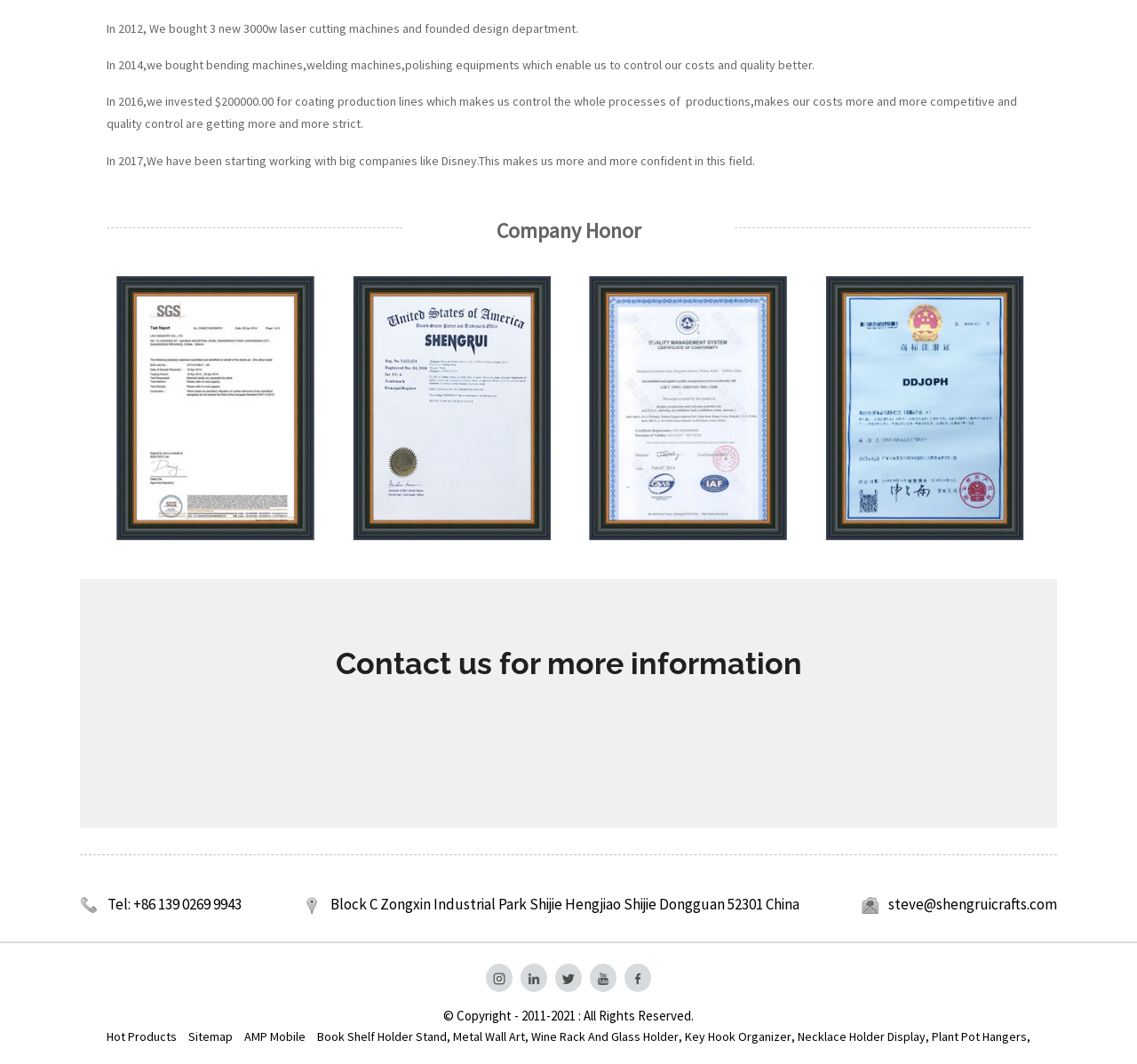Locate the bounding box coordinates of the element's region that should be clicked to carry out the following instruction: "Visit our LinkedIn page". The coordinates need to be four float numbers between 0 and 1, i.e., [left, top, right, bottom].

[0.458, 0.906, 0.481, 0.932]